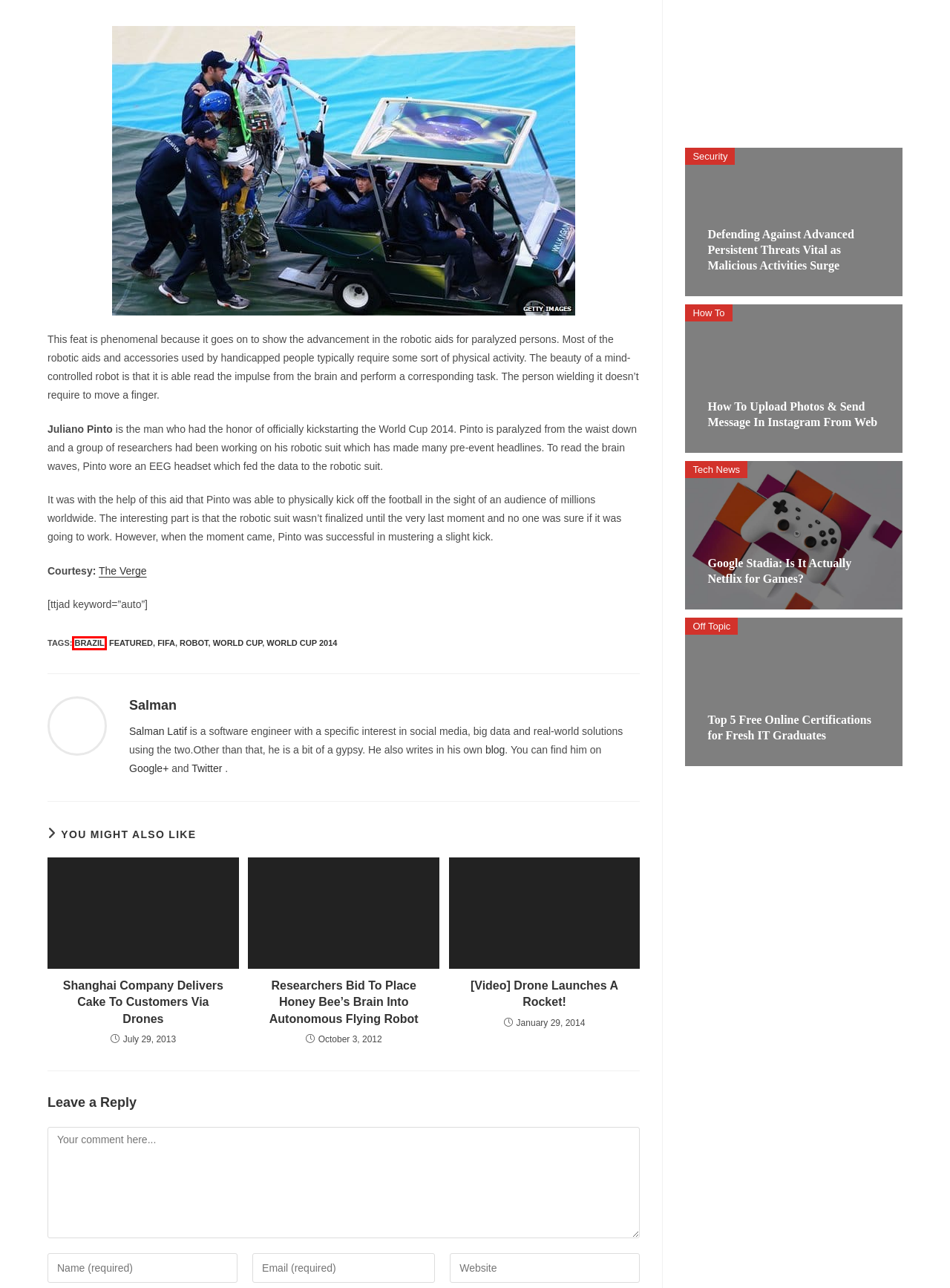Check out the screenshot of a webpage with a red rectangle bounding box. Select the best fitting webpage description that aligns with the new webpage after clicking the element inside the bounding box. Here are the candidates:
A. Google Stadia: Is It Actually Netflix for Games? - The Tech Journal
B. Researchers Bid To Place Honey Bee's Brain Into Autonomous Flying Robot - The Tech Journal
C. Off Topic Archives - The Tech Journal
D. Featured Archives - The Tech Journal
E. World Cup 2014 Archives - The Tech Journal
F. Brazil Archives - The Tech Journal
G. Security Archives - The Tech Journal
H. Robot Archives - The Tech Journal

F